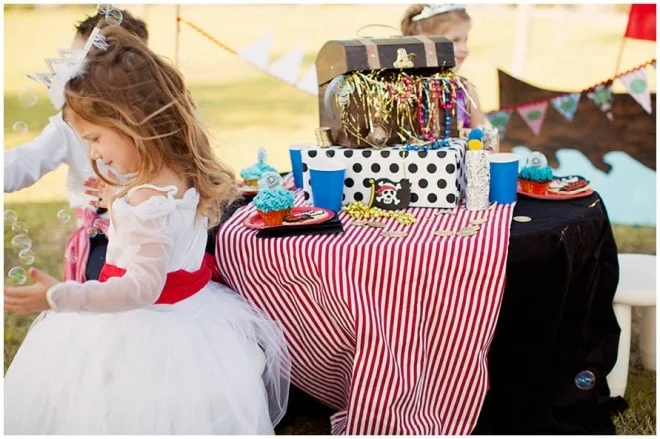Use a single word or phrase to respond to the question:
What is the girl in the foreground playing with?

Bubbles